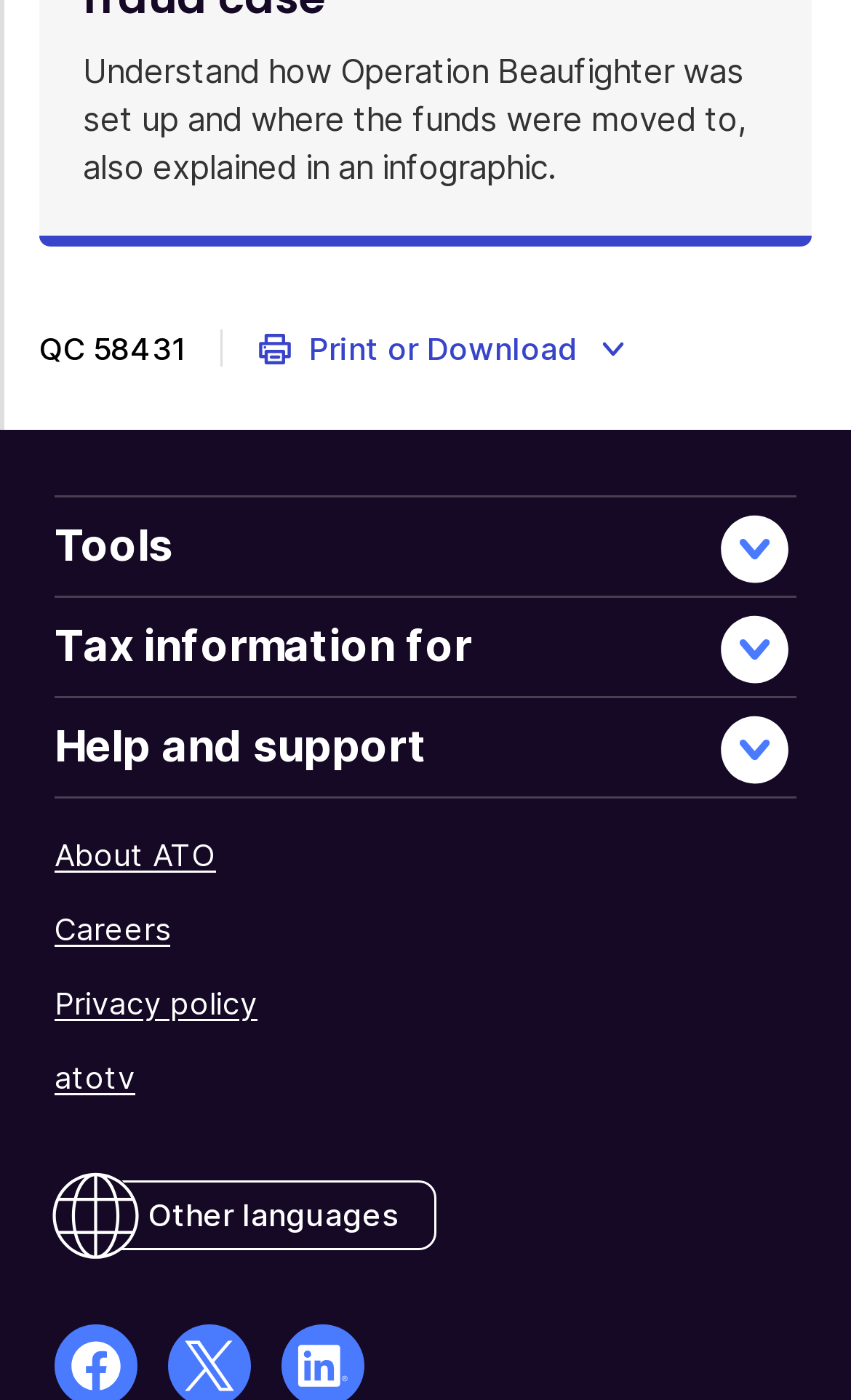What is the abbreviation 'QC' likely to stand for?
Provide a short answer using one word or a brief phrase based on the image.

Queensland